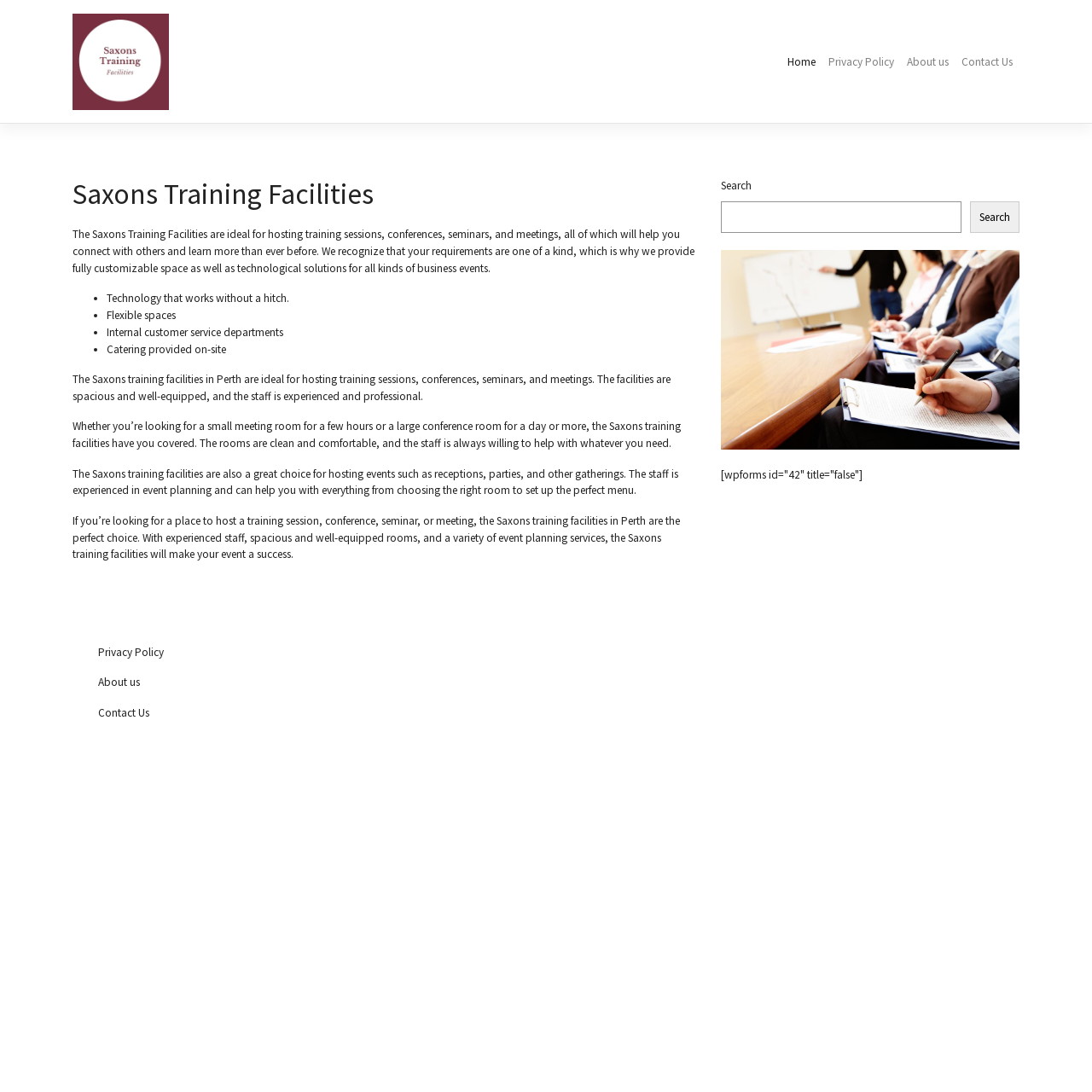Identify the bounding box coordinates of the HTML element based on this description: "parent_node: Search name="s"".

[0.66, 0.184, 0.88, 0.214]